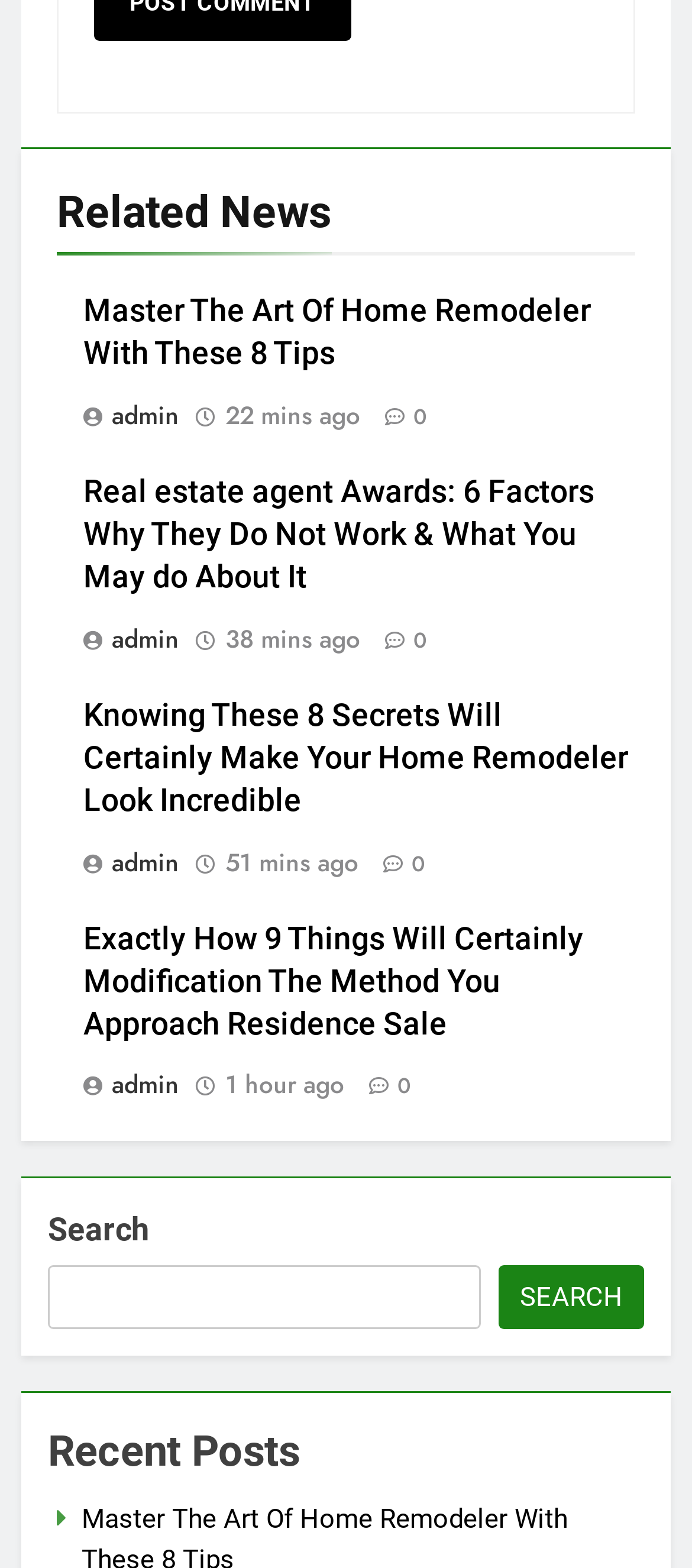Please determine the bounding box of the UI element that matches this description: parent_node: SEARCH name="s". The coordinates should be given as (top-left x, top-left y, bottom-right x, bottom-right y), with all values between 0 and 1.

[0.069, 0.807, 0.695, 0.848]